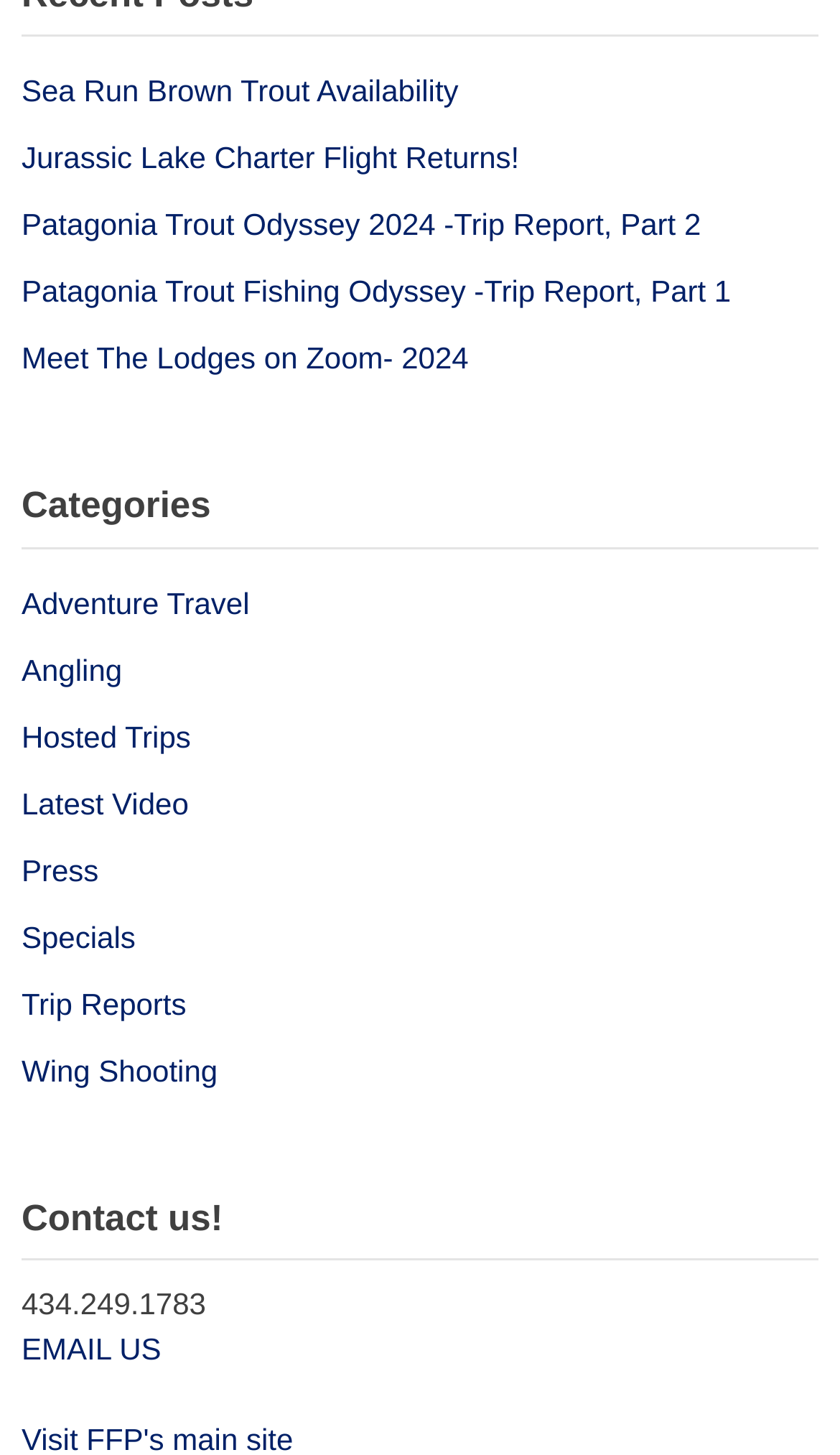Find the bounding box coordinates of the area that needs to be clicked in order to achieve the following instruction: "Check the phone number". The coordinates should be specified as four float numbers between 0 and 1, i.e., [left, top, right, bottom].

[0.026, 0.885, 0.245, 0.908]